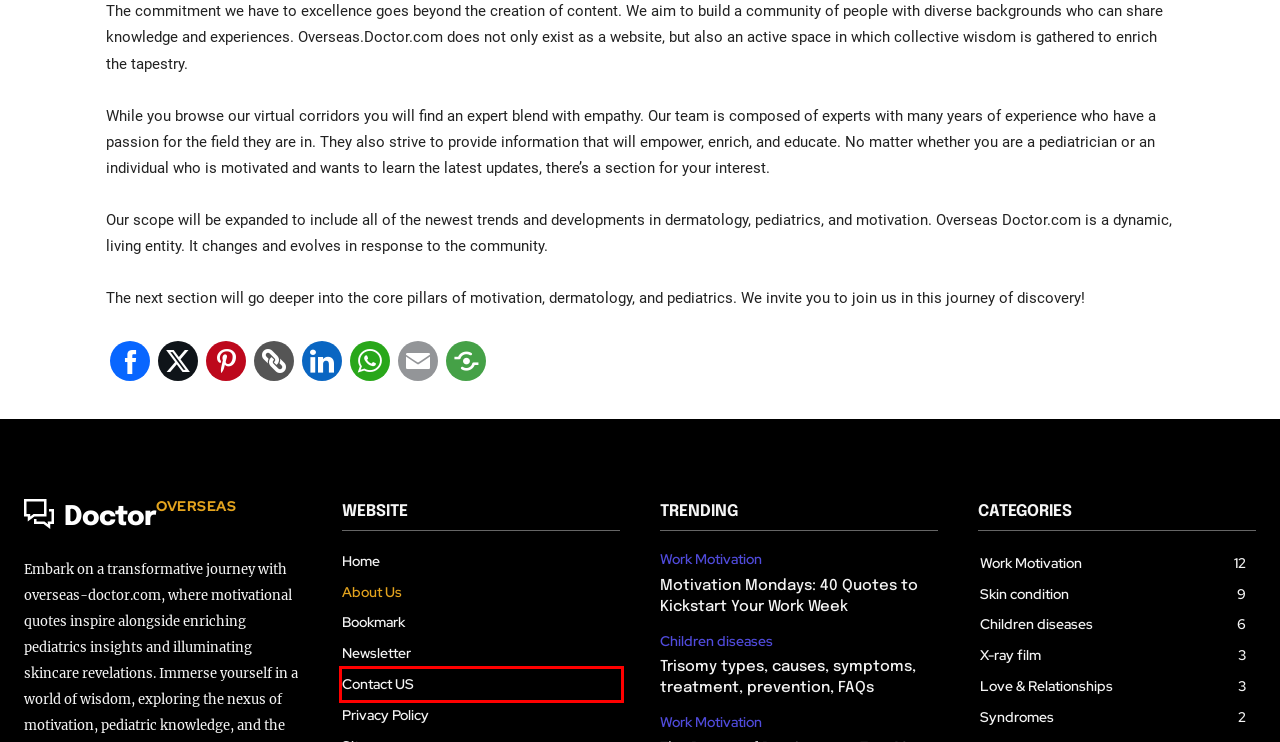You have a screenshot of a webpage with a red rectangle bounding box around a UI element. Choose the best description that matches the new page after clicking the element within the bounding box. The candidate descriptions are:
A. Skin condition Archives - Overseas Doctor
B. Motivation Mondays: 40 Quotes to Kickstart Your Work Week - Overseas Doctor
C. Bookmark page - Overseas Doctor
D. Trisomy types, causes, symptoms, treatment, prevention, FAQs - Overseas Doctor
E. Newsletter - Overseas Doctor
F. Diseases Archives - Overseas Doctor
G. Overcoming Challenges Archives - Overseas Doctor
H. Contact US - Overseas Doctor

H